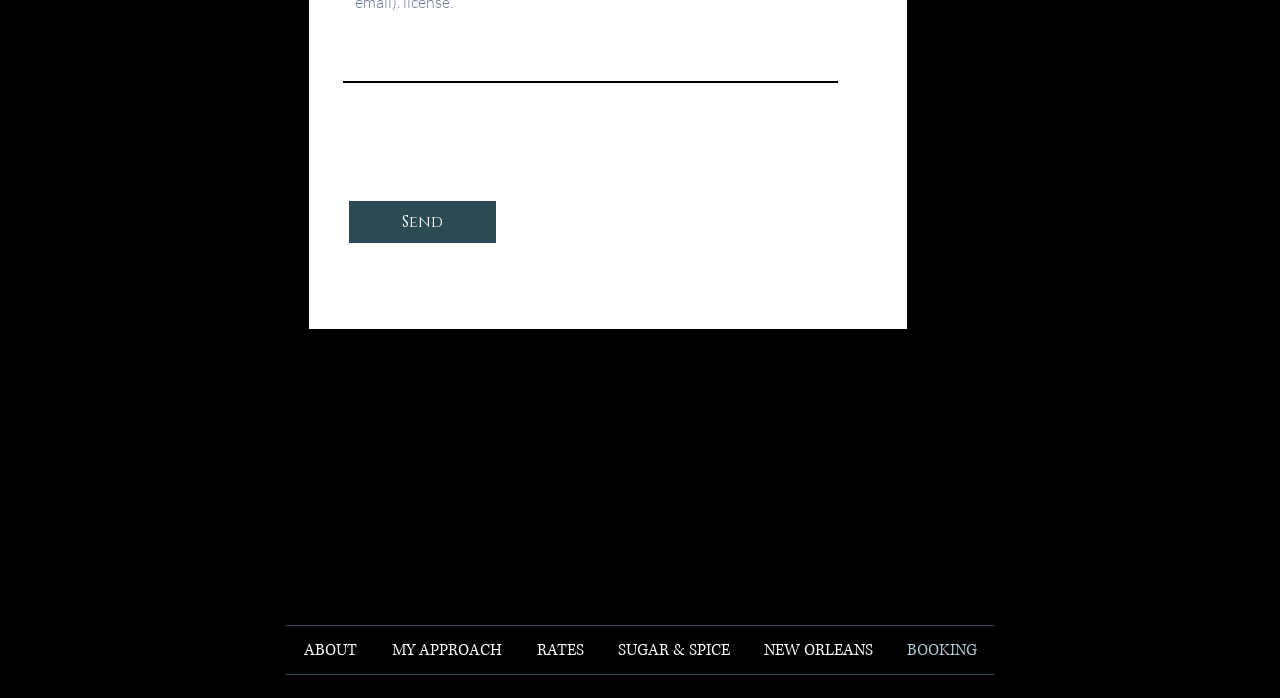Bounding box coordinates must be specified in the format (top-left x, top-left y, bottom-right x, bottom-right y). All values should be floating point numbers between 0 and 1. What are the bounding box coordinates of the UI element described as: Send

[0.273, 0.288, 0.388, 0.348]